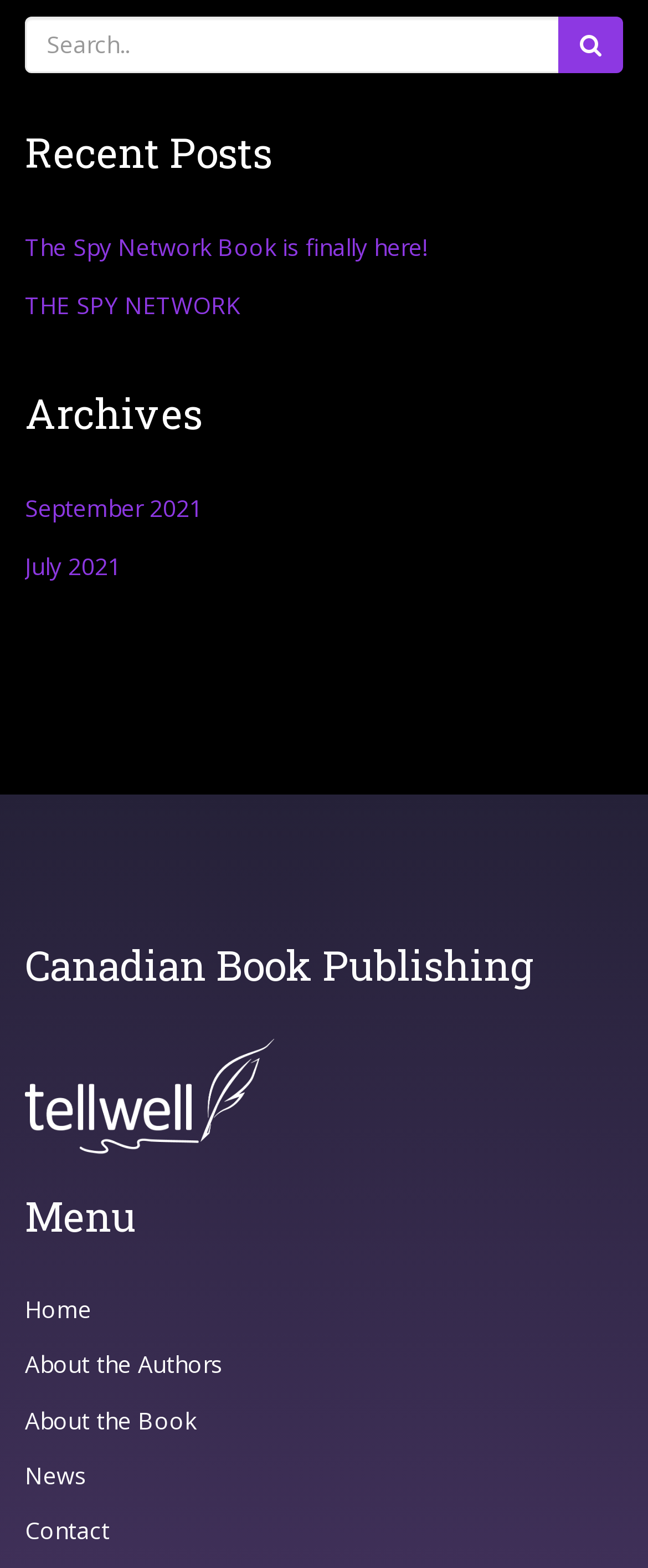Please identify the bounding box coordinates of the region to click in order to complete the task: "read recent post". The coordinates must be four float numbers between 0 and 1, specified as [left, top, right, bottom].

[0.038, 0.147, 0.659, 0.167]